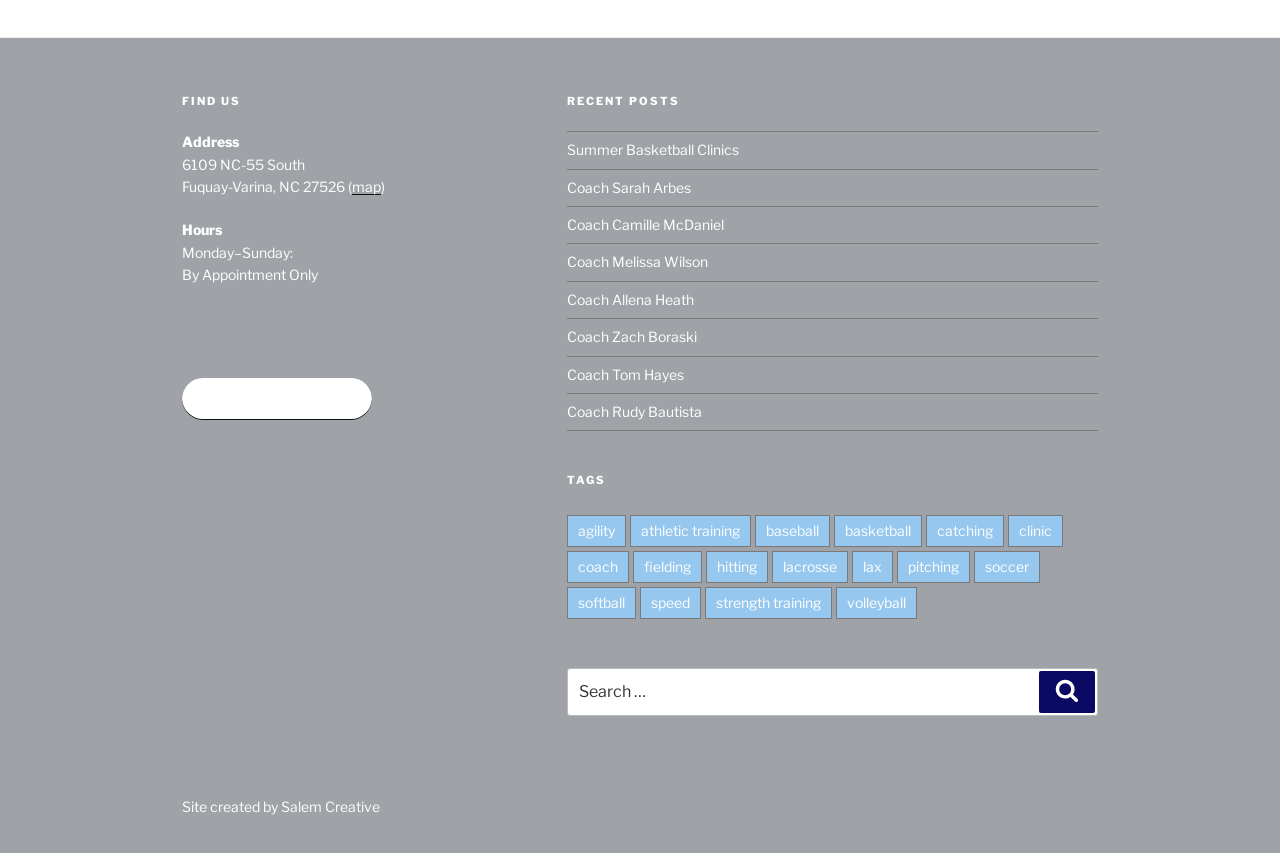Refer to the image and provide an in-depth answer to the question:
What is the address of SWSA?

The address of SWSA can be found in the footer section of the webpage, under the 'FIND US' heading, where it is listed as '6109 NC-55 South, Fuquay-Varina, NC 27526'.